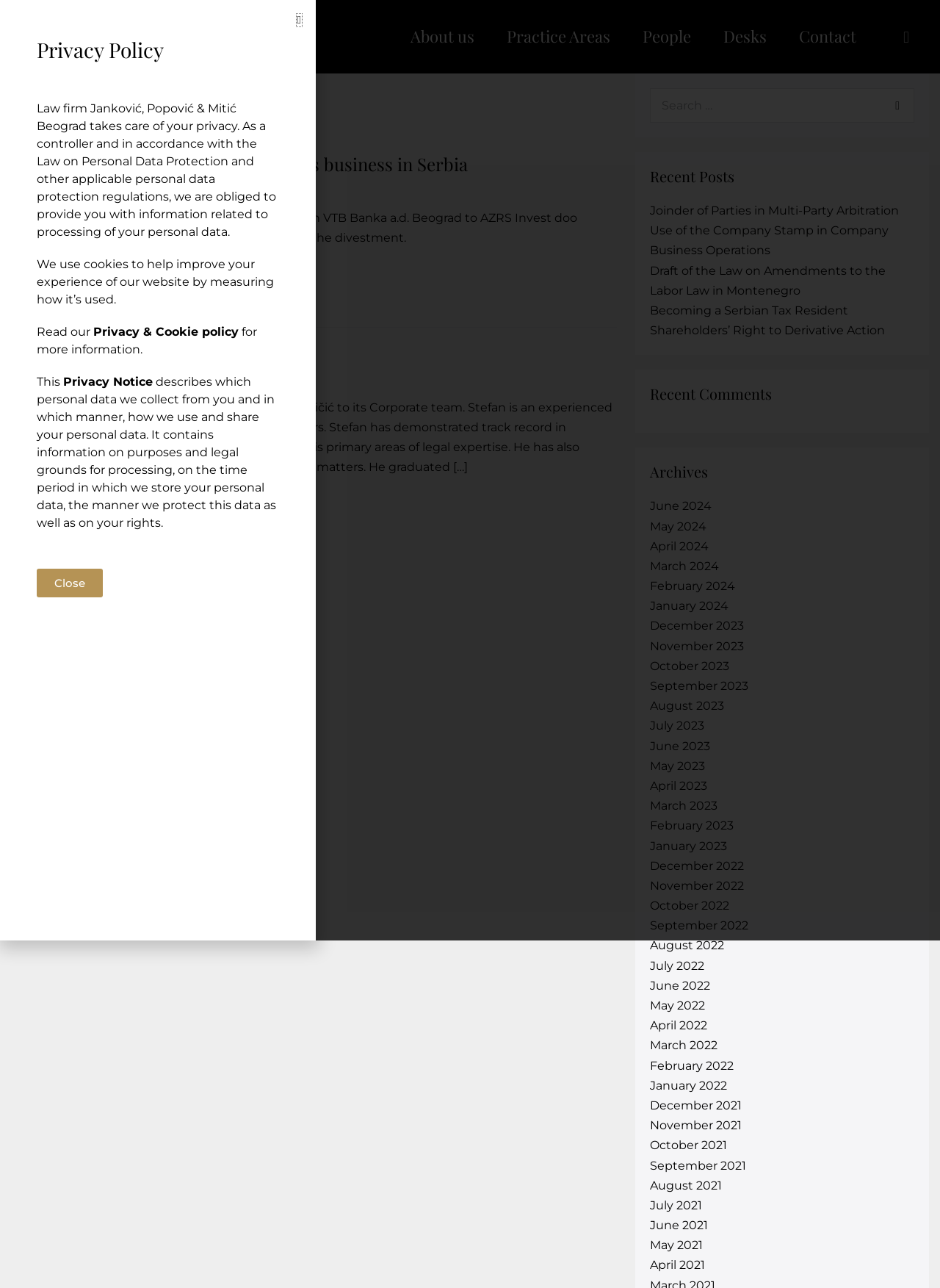Answer the question with a brief word or phrase:
What is the month of the archive link 'December 2022'?

December